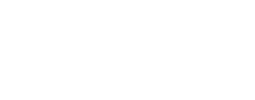What is the goal of the platform?
Provide a fully detailed and comprehensive answer to the question.

The caption highlights the importance of promoting customer engagement, which suggests that the goal of the platform is to encourage customers to interact with the company's services or products. This is further supported by the emphasis on professional outsourcing solutions.